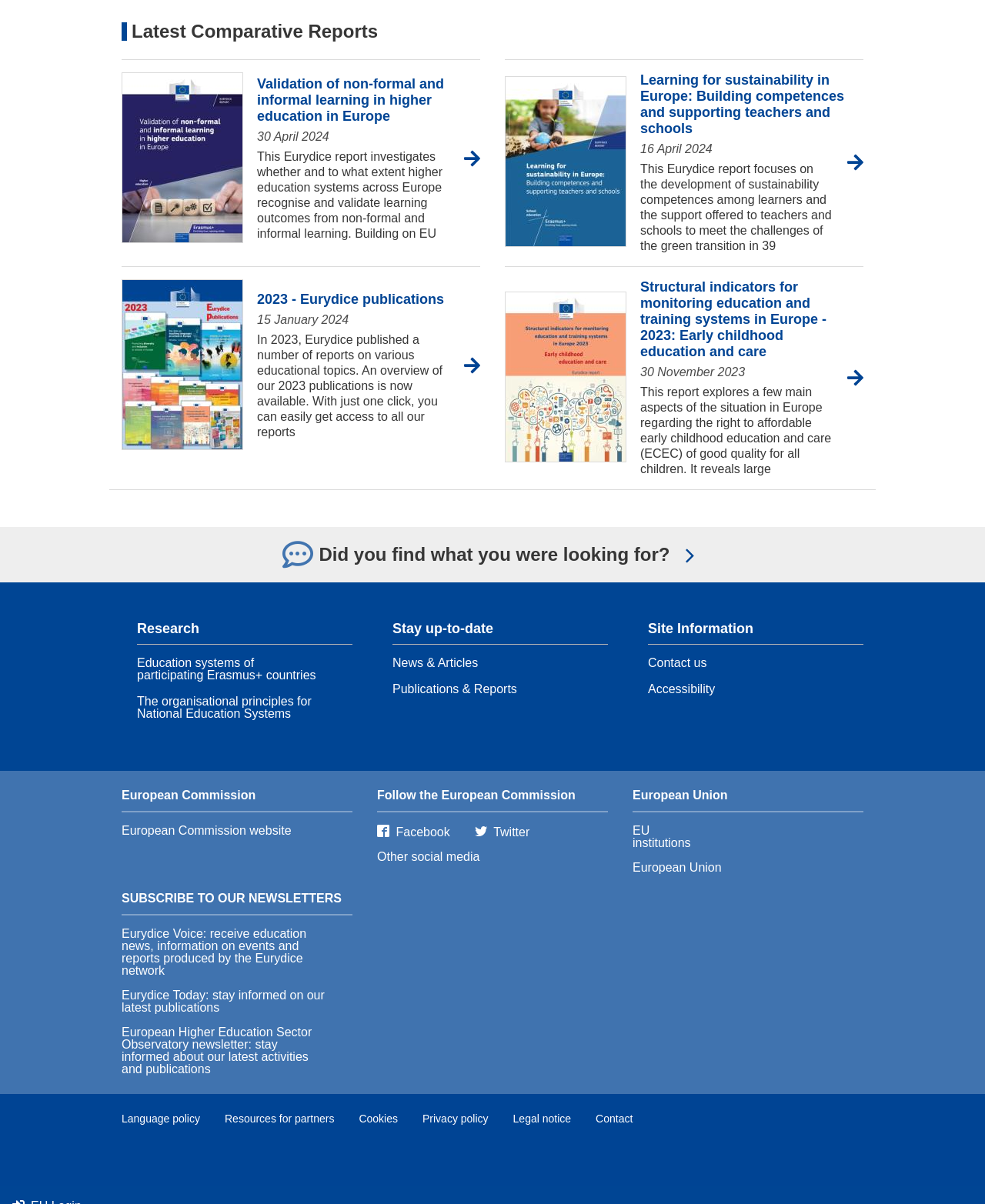Locate the bounding box coordinates of the clickable region necessary to complete the following instruction: "contact the European Commission". Provide the coordinates in the format of four float numbers between 0 and 1, i.e., [left, top, right, bottom].

[0.658, 0.545, 0.718, 0.556]